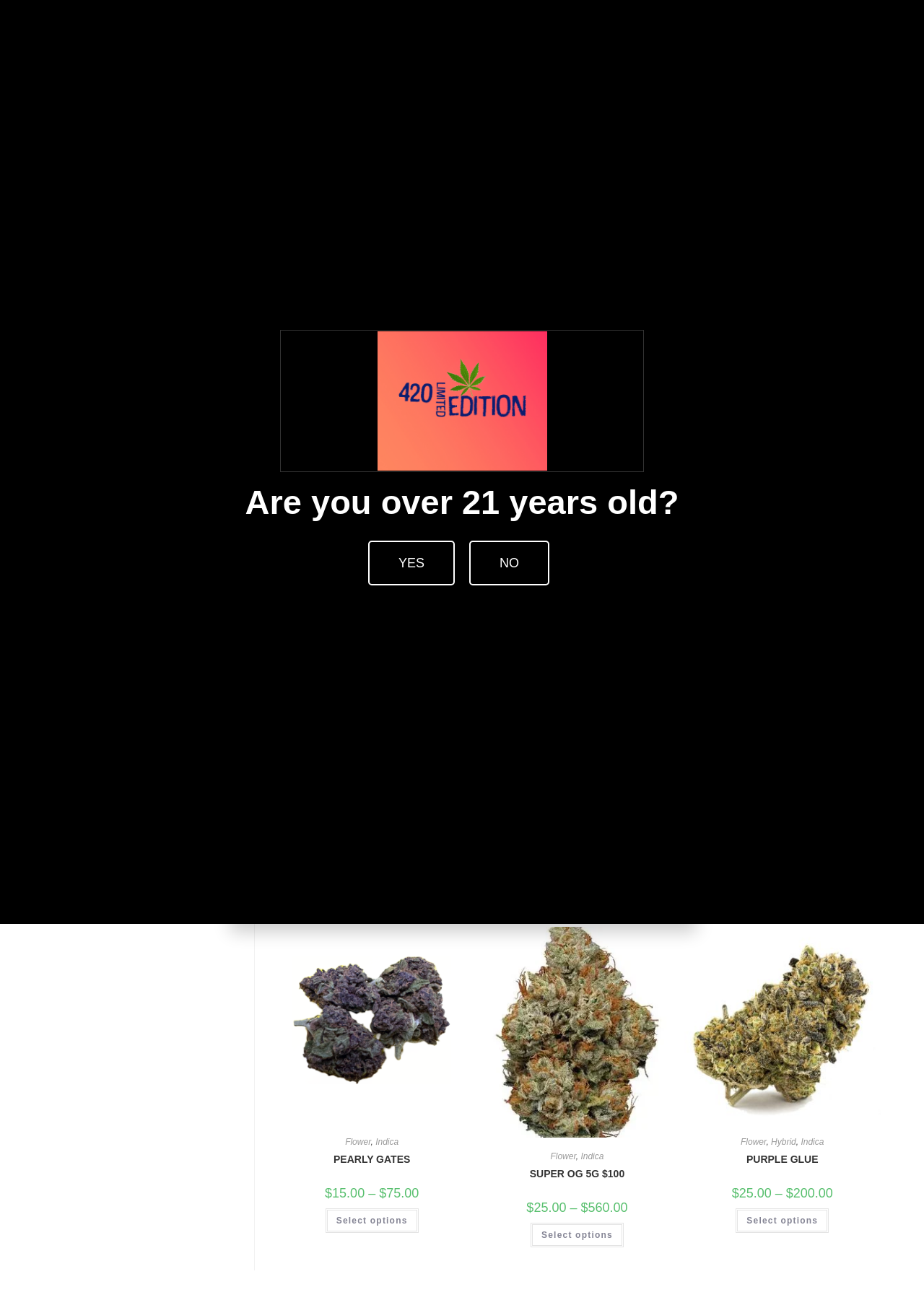What is the category of the product 'WCC – LEMON OG 14g (39%THC)'?
Answer the question with a detailed explanation, including all necessary information.

I found the category of the product by looking at the product description section, where it says 'Category: Indica'.